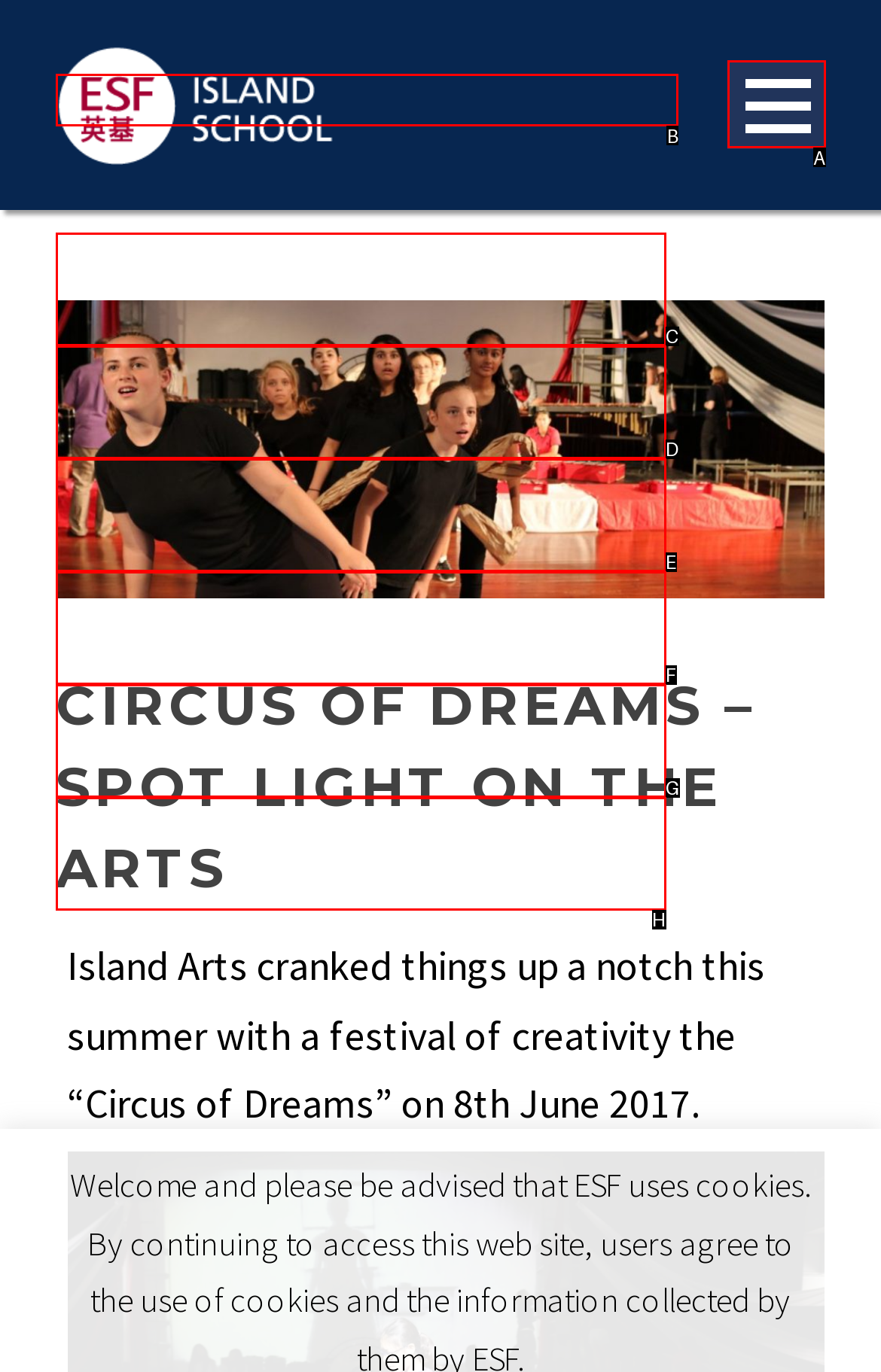Indicate the HTML element that should be clicked to perform the task: Click Navigation Menu Reply with the letter corresponding to the chosen option.

A